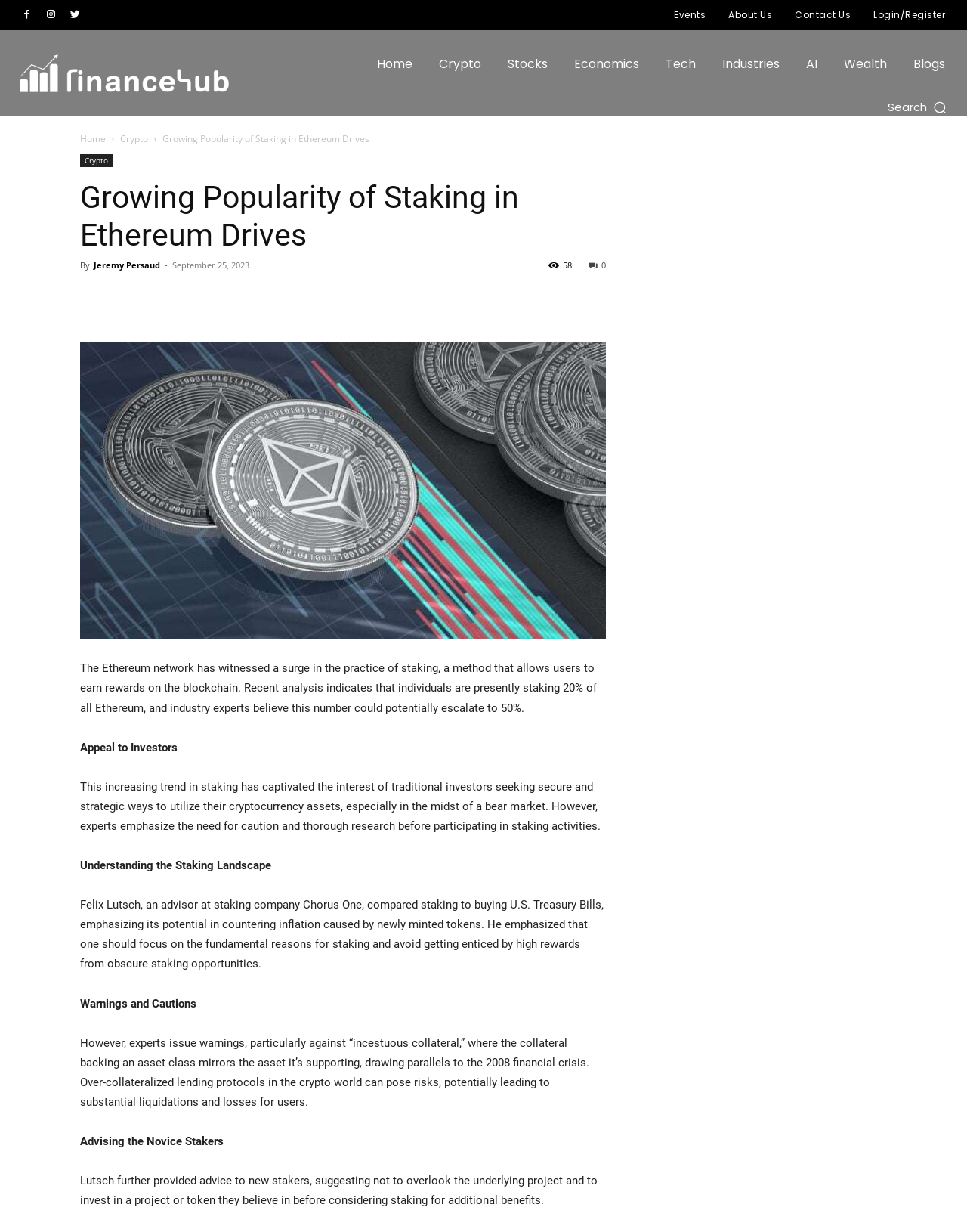Identify the main heading of the webpage and provide its text content.

Growing Popularity of Staking in Ethereum Drives